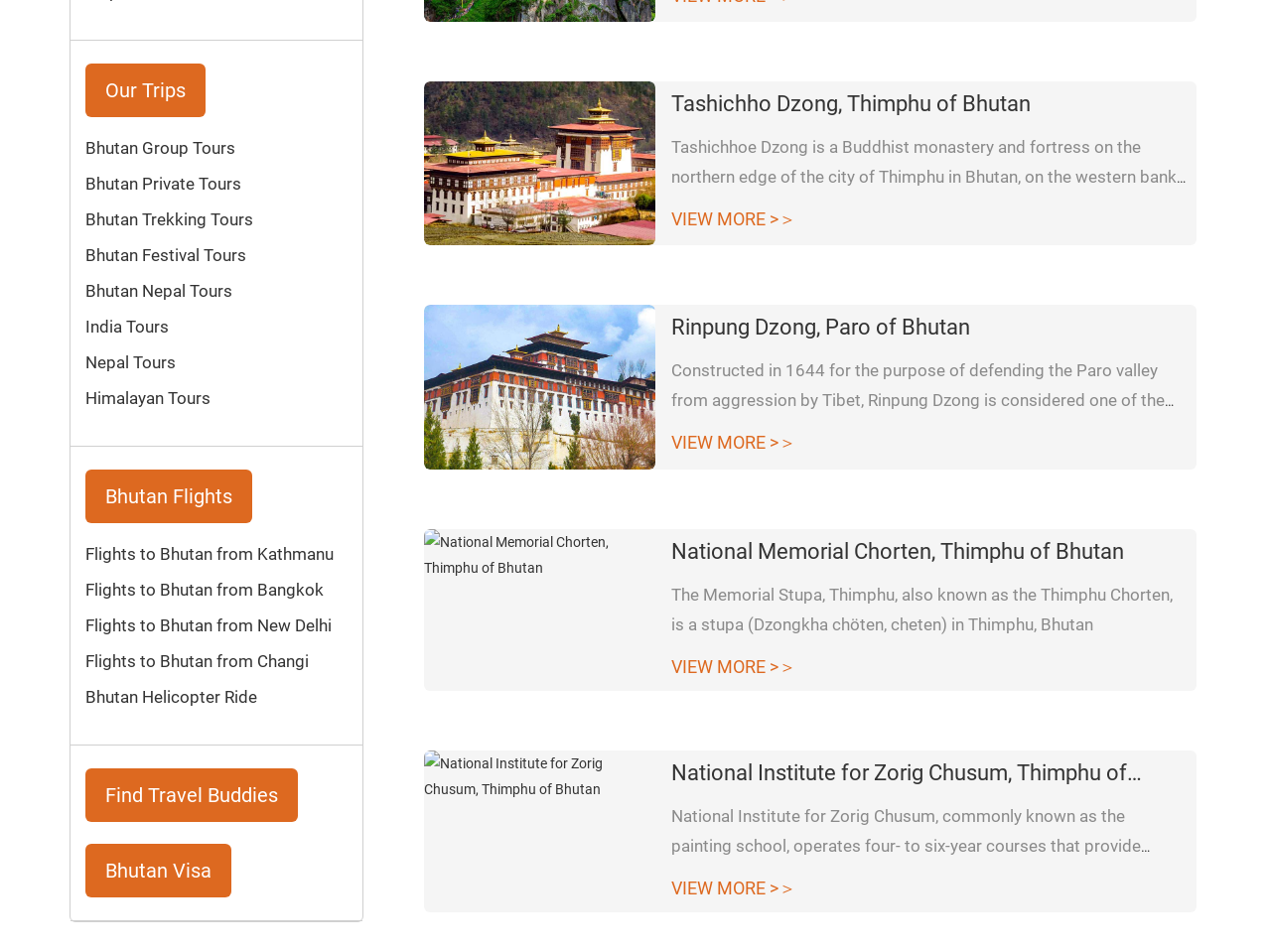What is the National Memorial Chorten in Thimphu, Bhutan also known as?
Using the information from the image, answer the question thoroughly.

The webpage mentions that the National Memorial Chorten in Thimphu, Bhutan is also known as the Thimphu Chorten, which is a stupa in Thimphu, Bhutan.